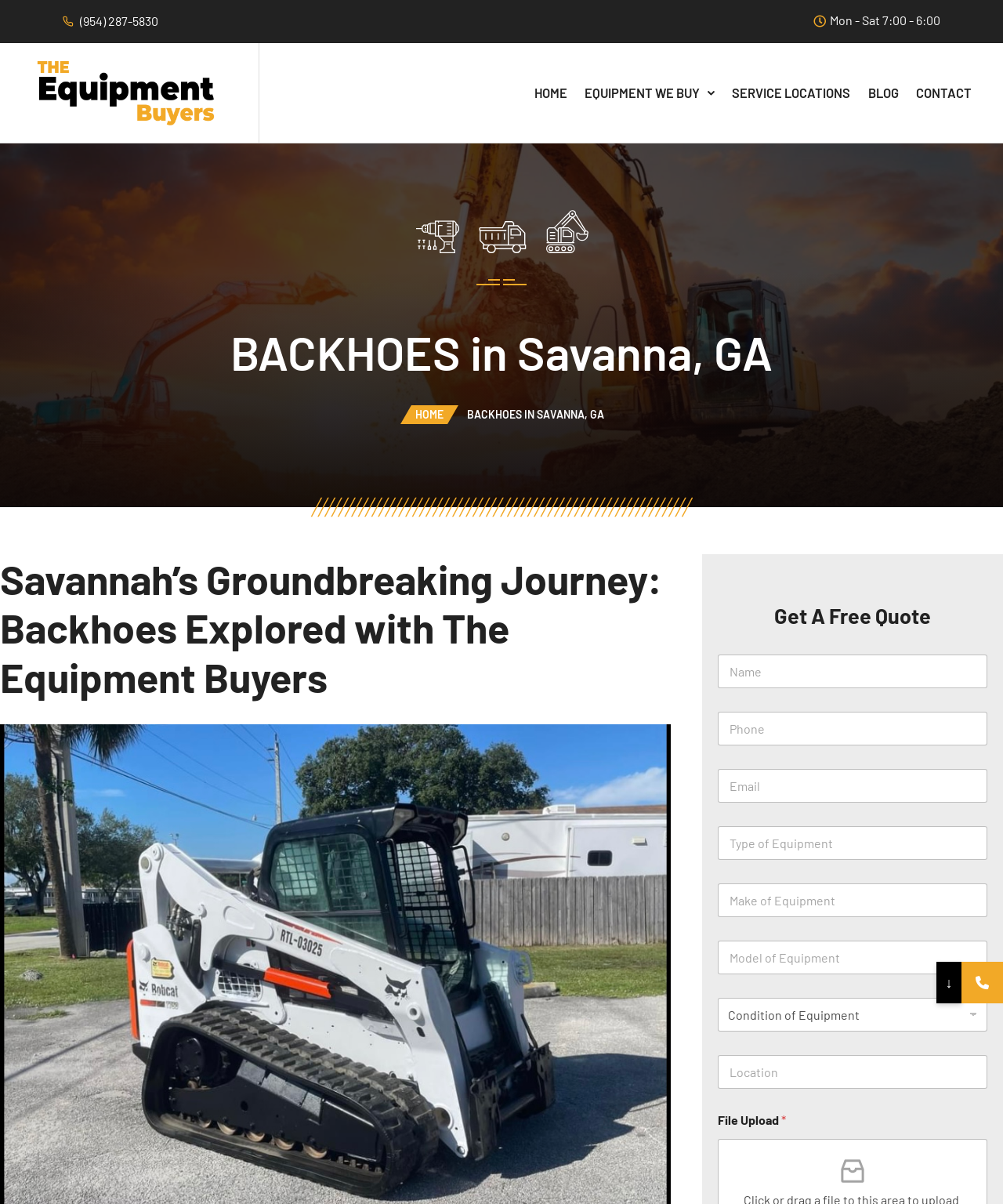Determine the bounding box of the UI component based on this description: "Equipment We Buy". The bounding box coordinates should be four float values between 0 and 1, i.e., [left, top, right, bottom].

[0.583, 0.036, 0.712, 0.119]